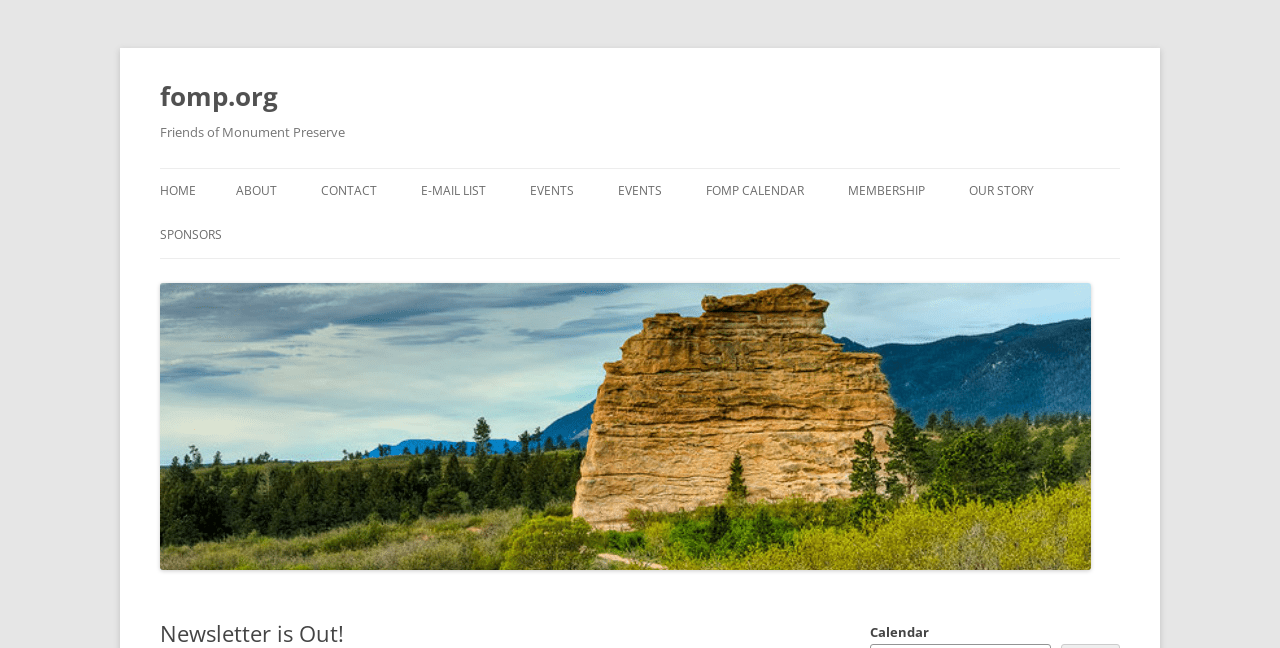Write an exhaustive caption that covers the webpage's main aspects.

The webpage is about the Friends of Monument Preserve (FOMP) organization. At the top, there is a heading that reads "fomp.org" and a link to the same URL. Below this, there is another heading that says "Friends of Monument Preserve". 

To the right of these headings, there is a link to "Skip to content". Below this, there is a navigation menu with links to various sections of the website, including "HOME", "ABOUT", "BOARD OF DIRECTORS", "BOARD MEETING MINUTES", "CONTACT", "FOMP GUIDELINES FOR SCOUT PROJECTS", "PAST NEWSLETTERS", "E-MAIL LIST", "EVENTS", "CATEGORIES", "LOCATIONS", "MY BOOKINGS", and "TAGS". These links are arranged in two columns.

Further down the page, there is a section with links to "FOMP CALENDAR", "MEMBERSHIP", "OUR STORY", and "SPONSORS". At the very bottom of the page, there is a link to "fomp.org" and an image with the same URL.

The main content of the page appears to be an announcement about the publication of the Summer 2006 FOMP newsletter, with thanks to Amy Smith for her efforts. This announcement is headed by a title "Newsletter is Out!". Below this, there is a static text that reads "Calendar".